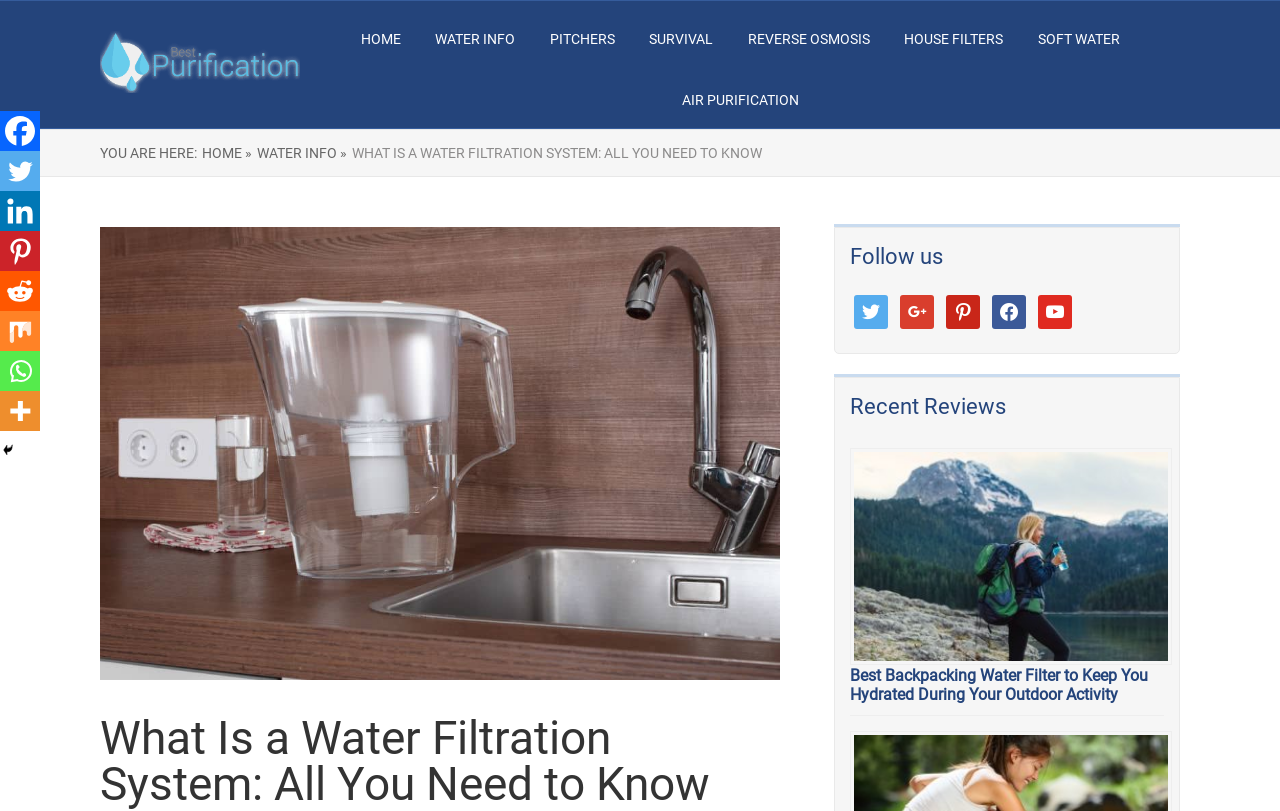Using a single word or phrase, answer the following question: 
How many navigation links are there in the top menu?

7